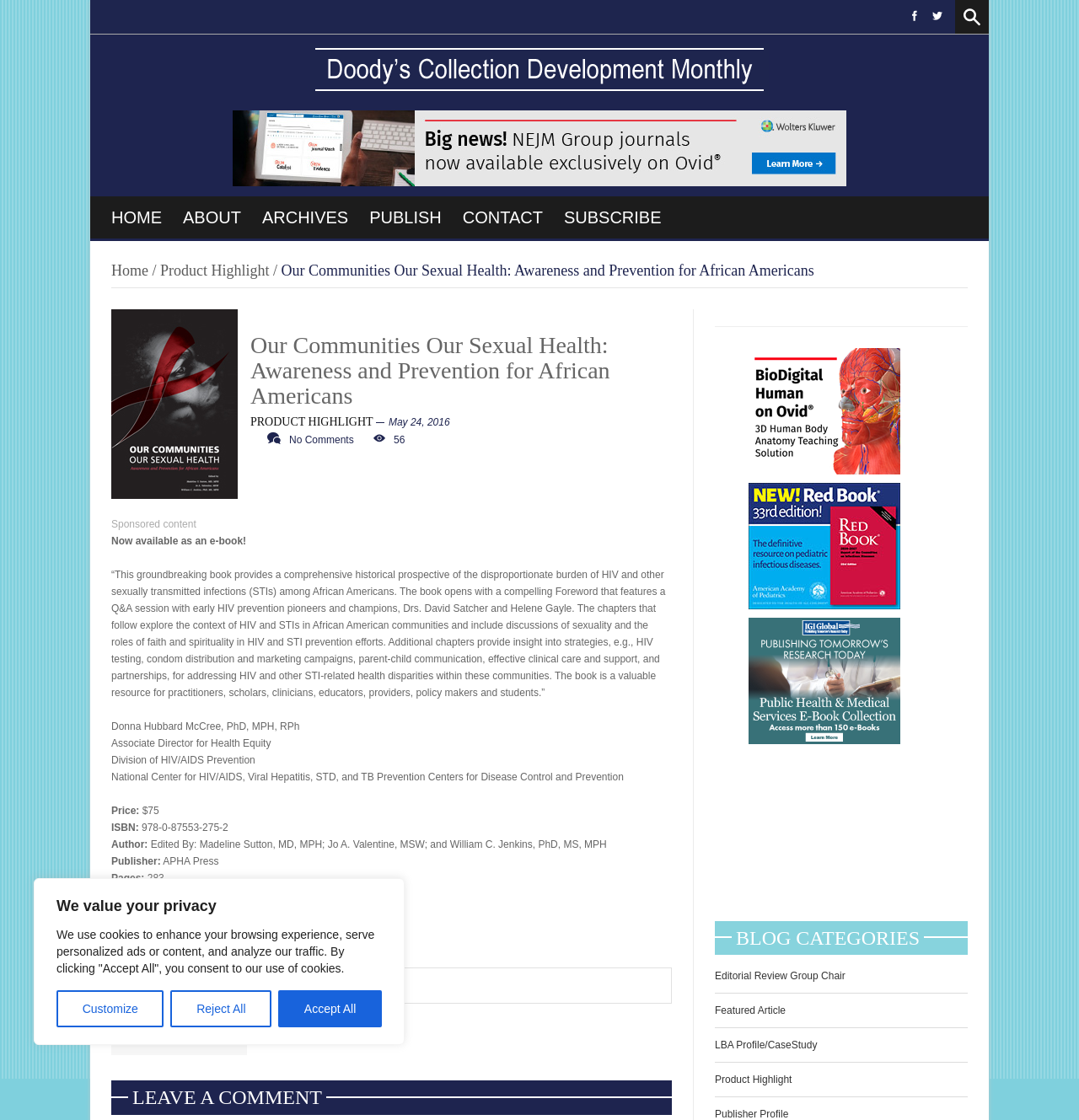Identify the bounding box coordinates of the HTML element based on this description: "parent_node: For more information: title="APHA"".

[0.22, 0.812, 0.288, 0.824]